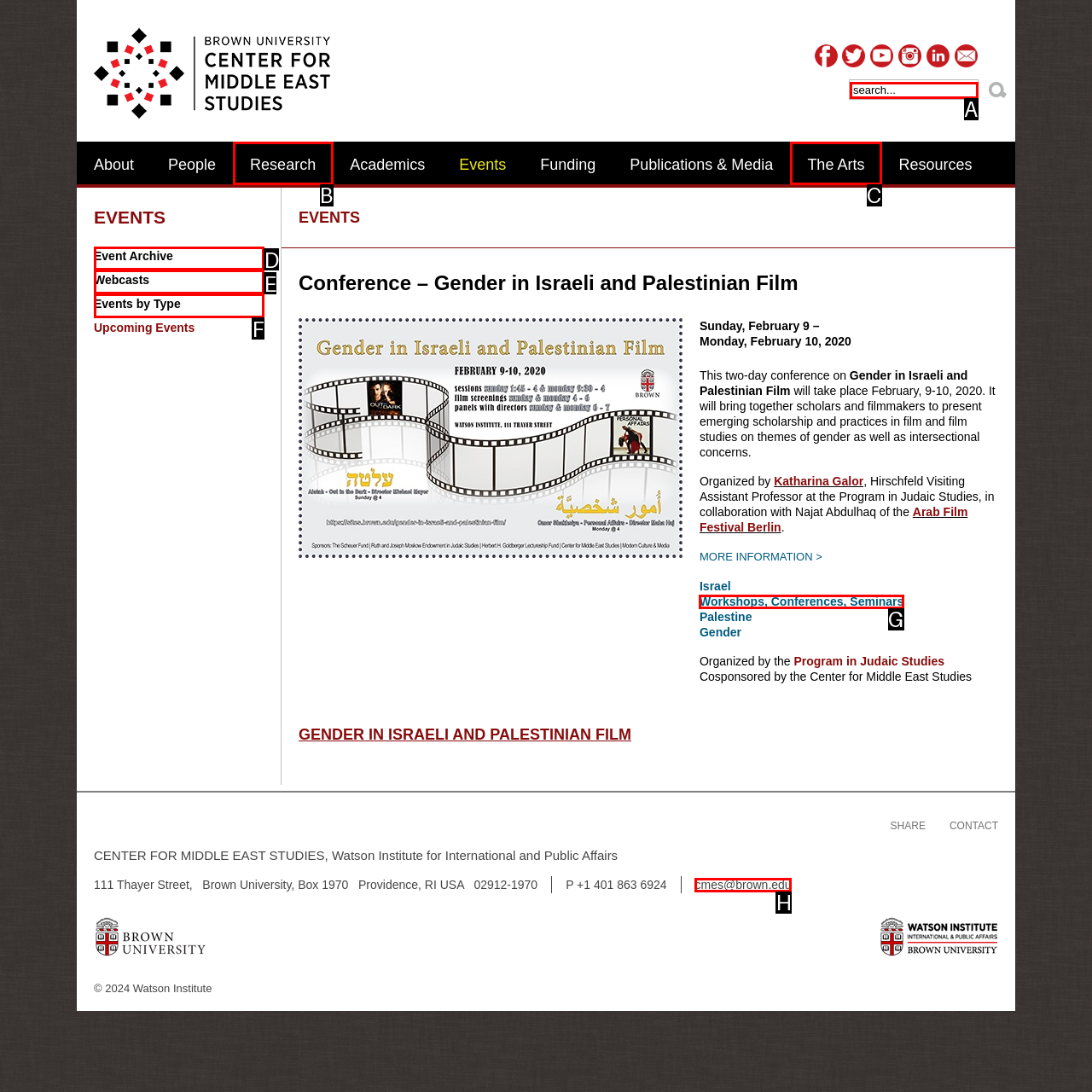Based on the provided element description: Events by Type, identify the best matching HTML element. Respond with the corresponding letter from the options shown.

F